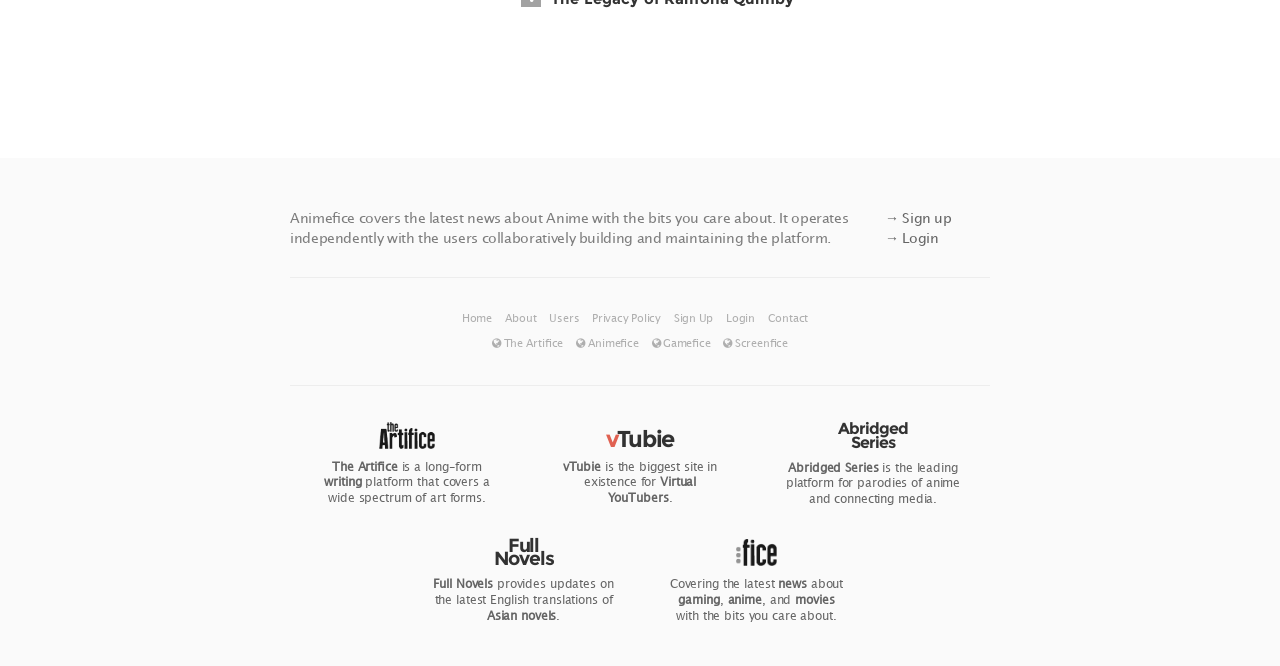Answer the question using only one word or a concise phrase: What is the name of the site that is the biggest for Virtual YouTubers?

vTubie